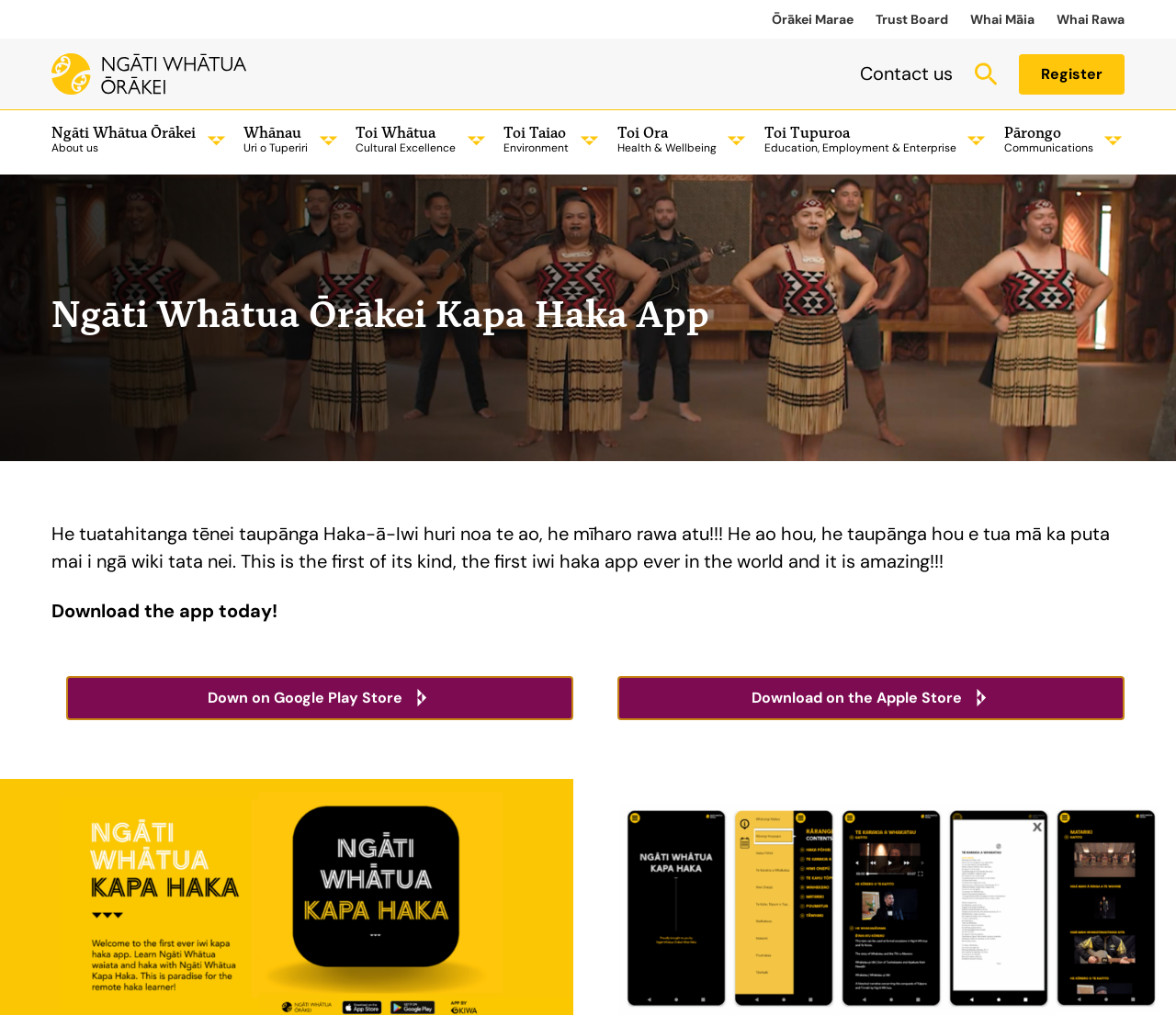Locate the bounding box of the UI element defined by this description: "Register". The coordinates should be given as four float numbers between 0 and 1, formatted as [left, top, right, bottom].

[0.866, 0.053, 0.956, 0.093]